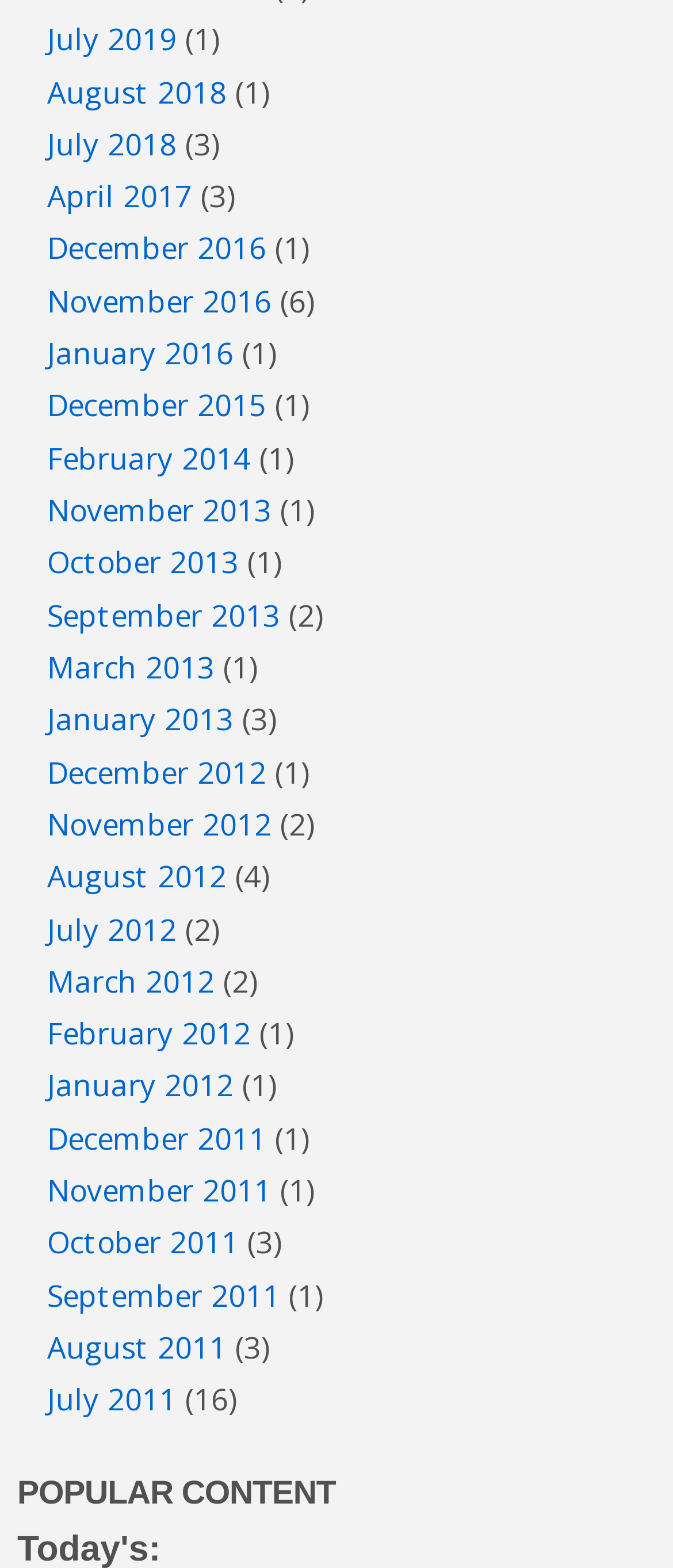Please specify the bounding box coordinates of the clickable region to carry out the following instruction: "View popular content". The coordinates should be four float numbers between 0 and 1, in the format [left, top, right, bottom].

[0.026, 0.94, 0.974, 0.971]